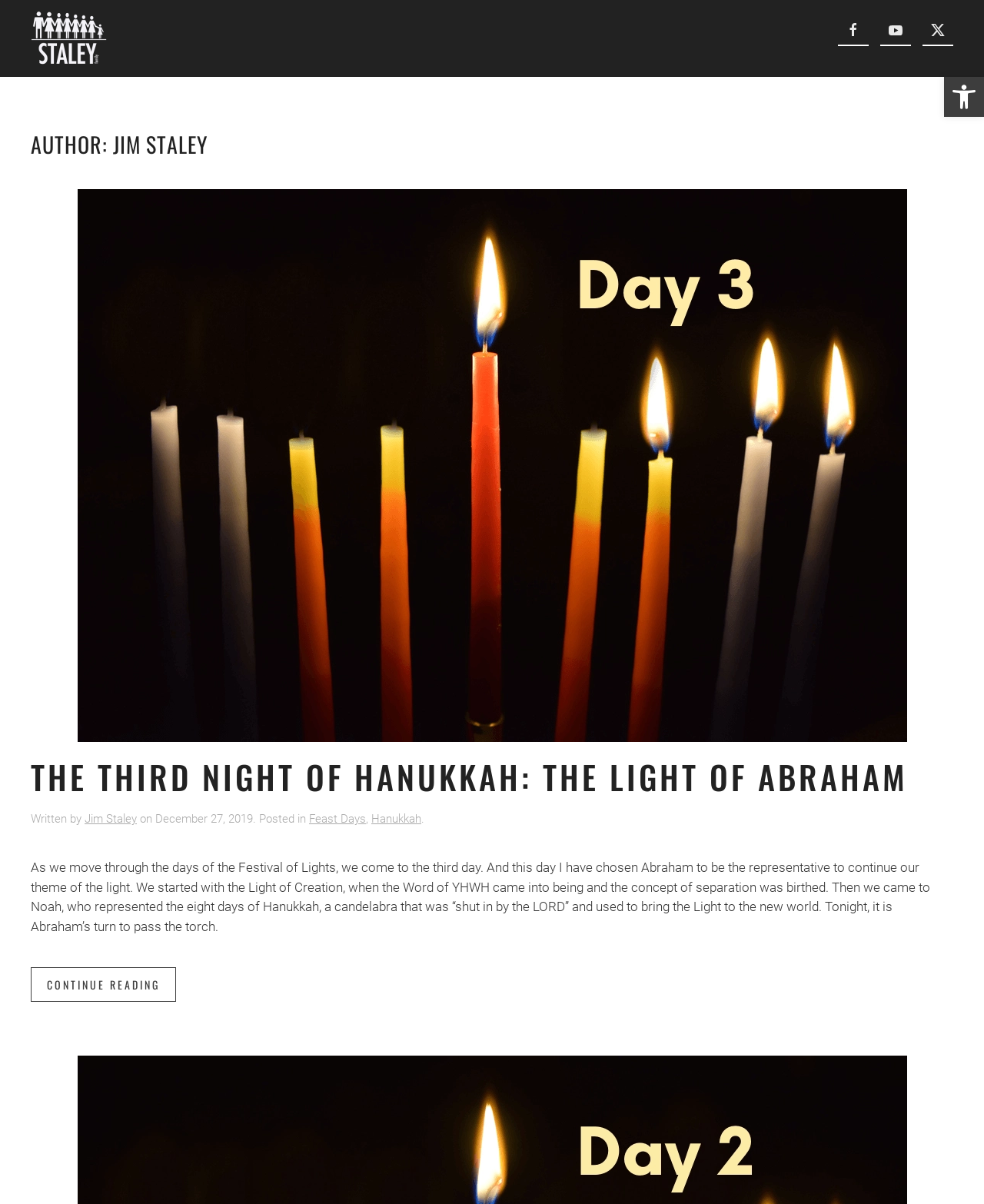Show the bounding box coordinates for the element that needs to be clicked to execute the following instruction: "Click the 'Send' button". Provide the coordinates in the form of four float numbers between 0 and 1, i.e., [left, top, right, bottom].

None